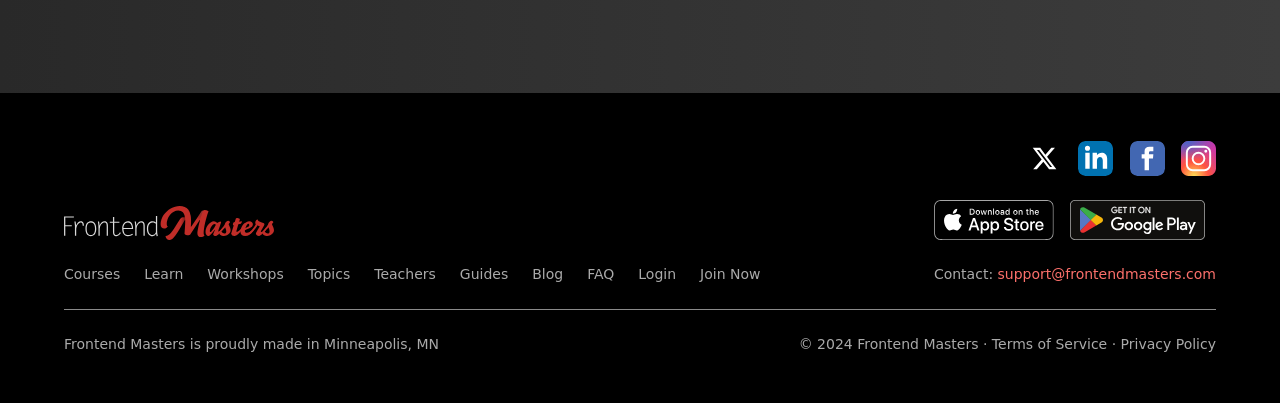Find the bounding box coordinates for the area that should be clicked to accomplish the instruction: "Contact support via email".

[0.779, 0.659, 0.95, 0.699]